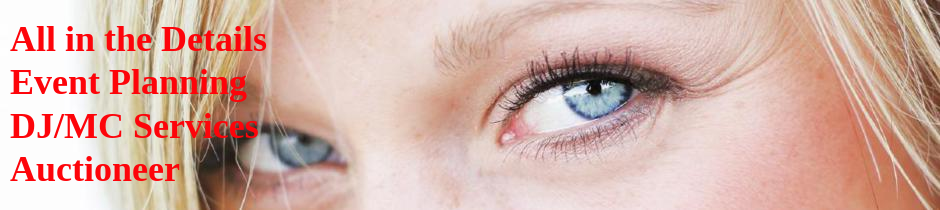Reply to the question with a brief word or phrase: What type of services does the business offer?

event planning and entertainment